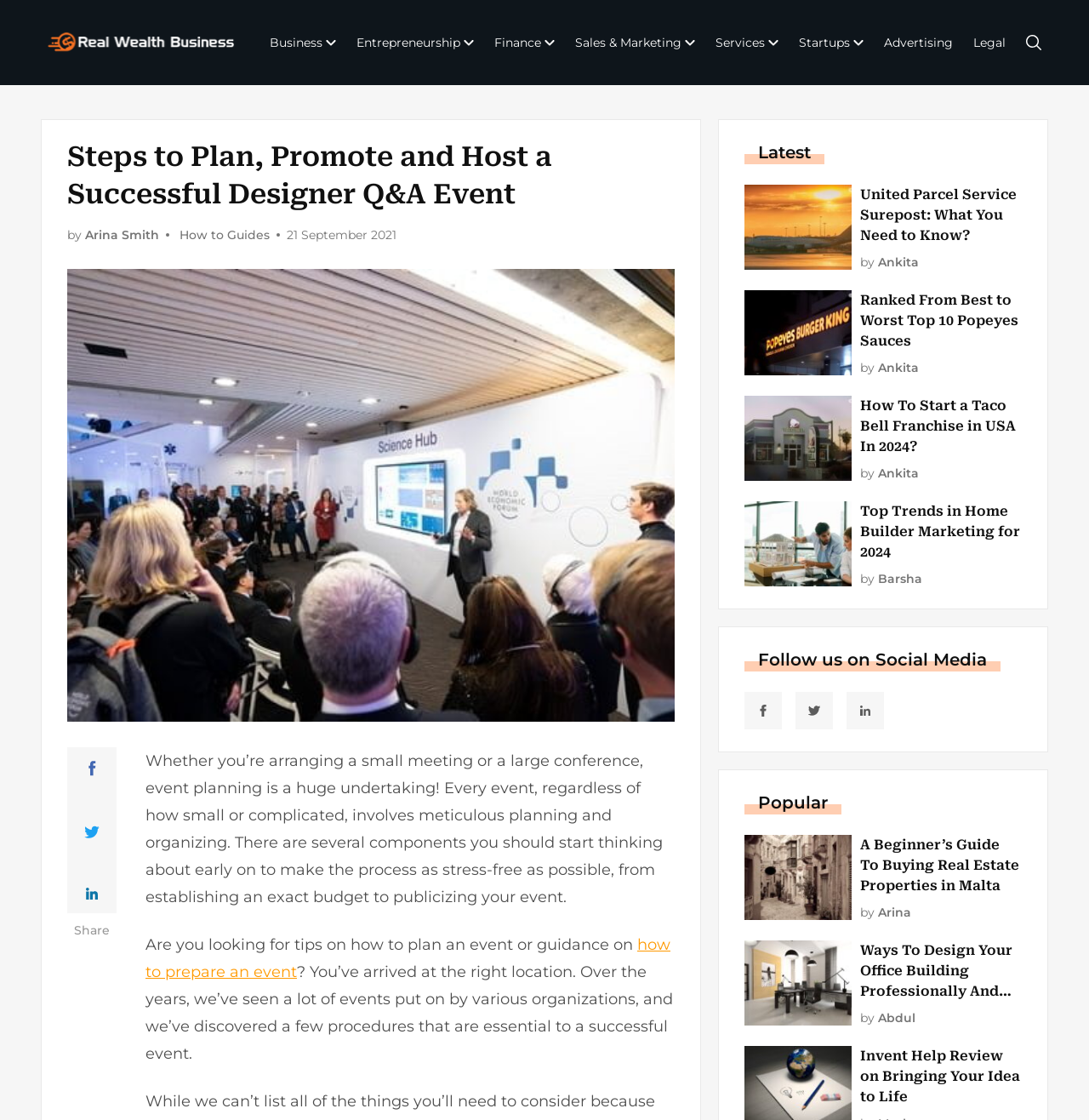Please analyze the image and provide a thorough answer to the question:
What is the purpose of the 'Share Link' buttons?

The 'Share Link' buttons are interactive elements on the webpage, and their purpose is to allow users to share the content or article on social media or other platforms.